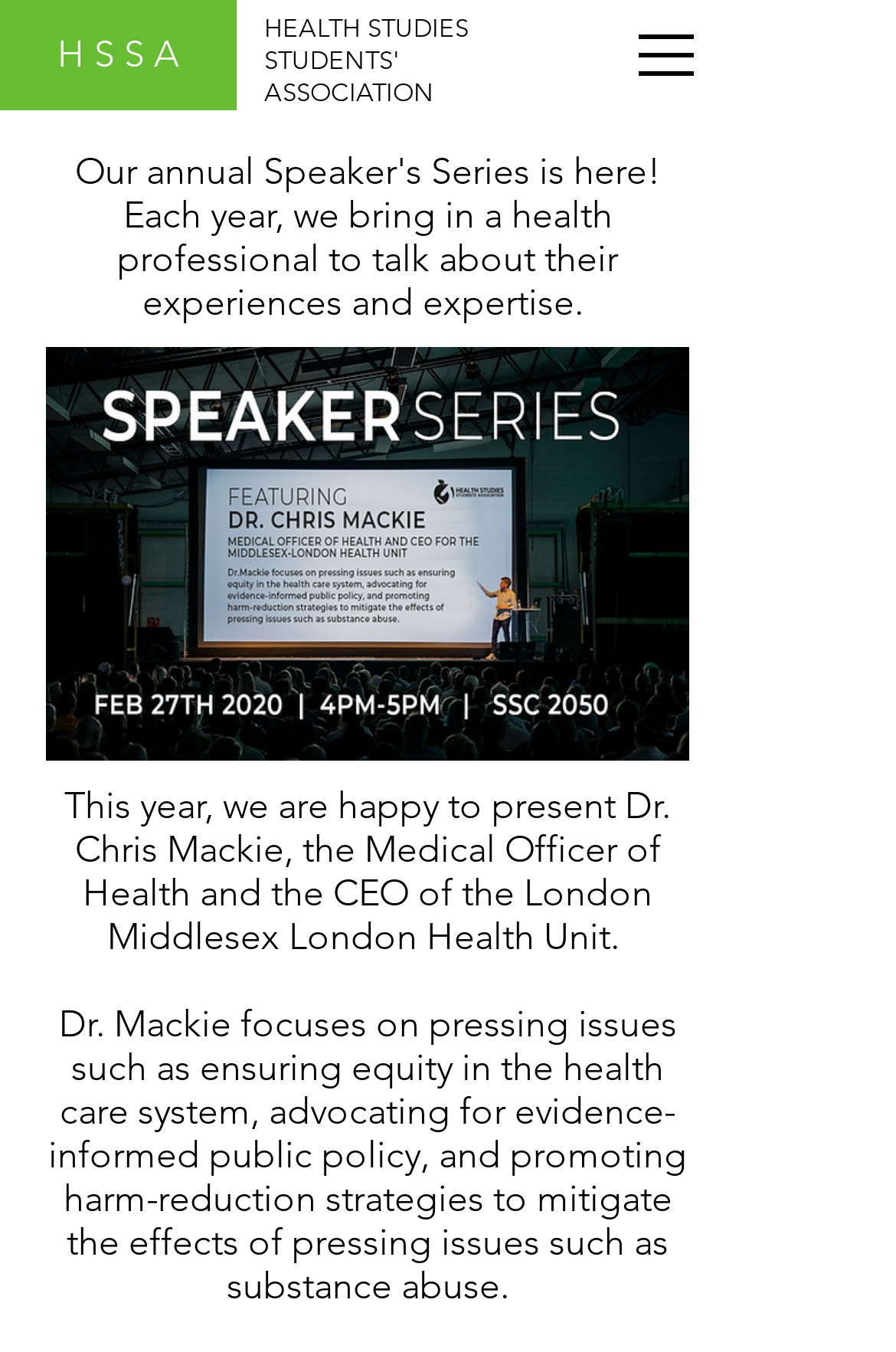What is the image below the navigation menu?
Please interpret the details in the image and answer the question thoroughly.

The image below the navigation menu can be identified as 'speaker series.png', which suggests that it is an image related to a speaker series event.